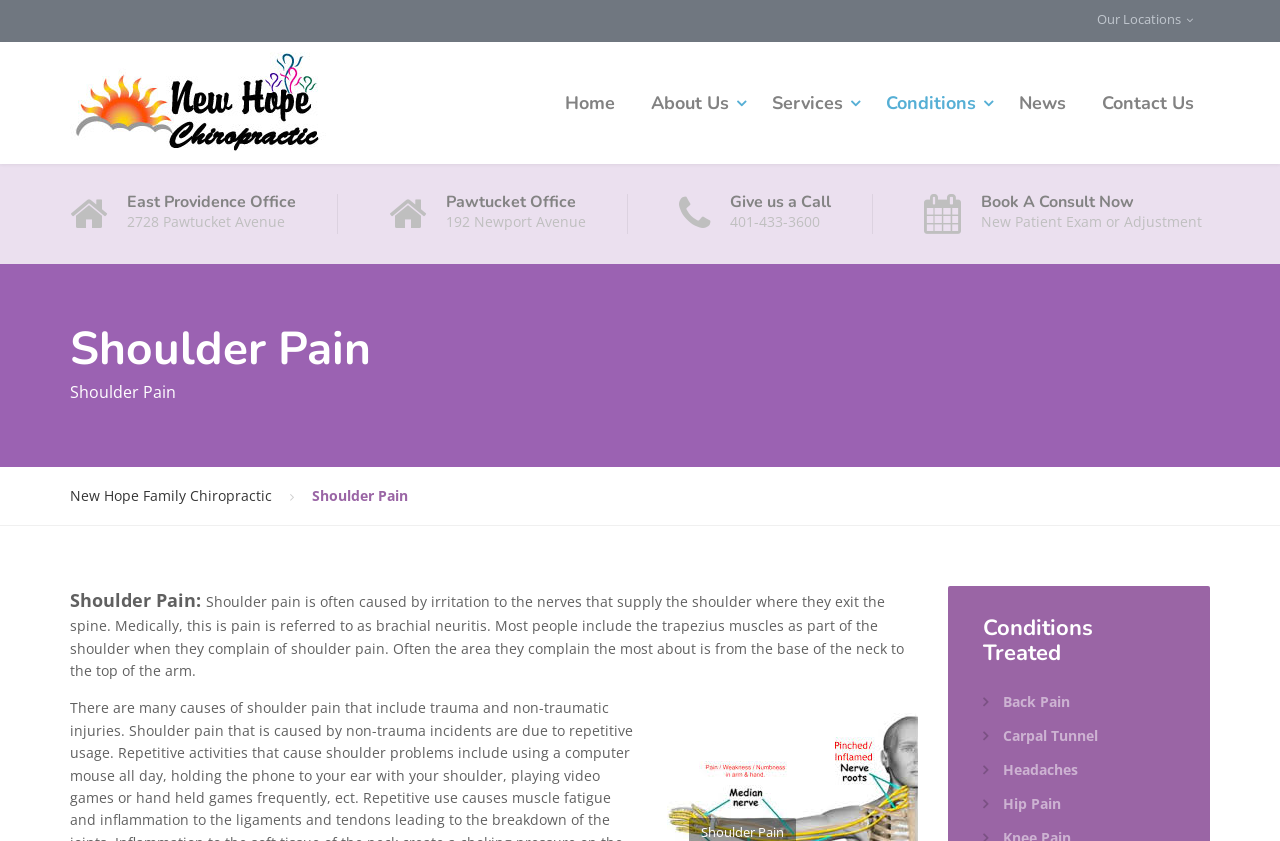Select the bounding box coordinates of the element I need to click to carry out the following instruction: "Click on the 'Post Comment' button".

None